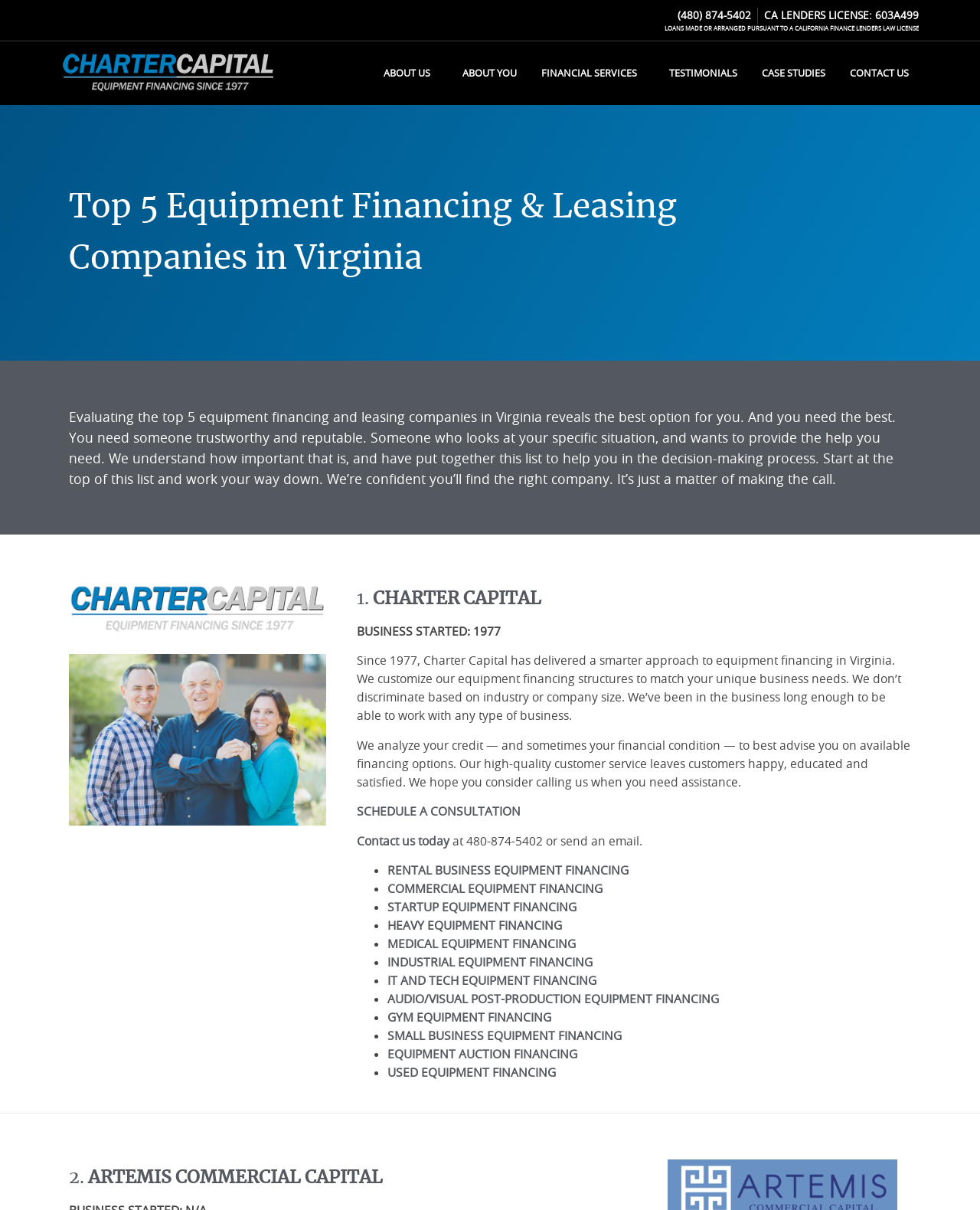Can you find the bounding box coordinates for the element to click on to achieve the instruction: "Schedule a consultation"?

[0.364, 0.664, 0.531, 0.677]